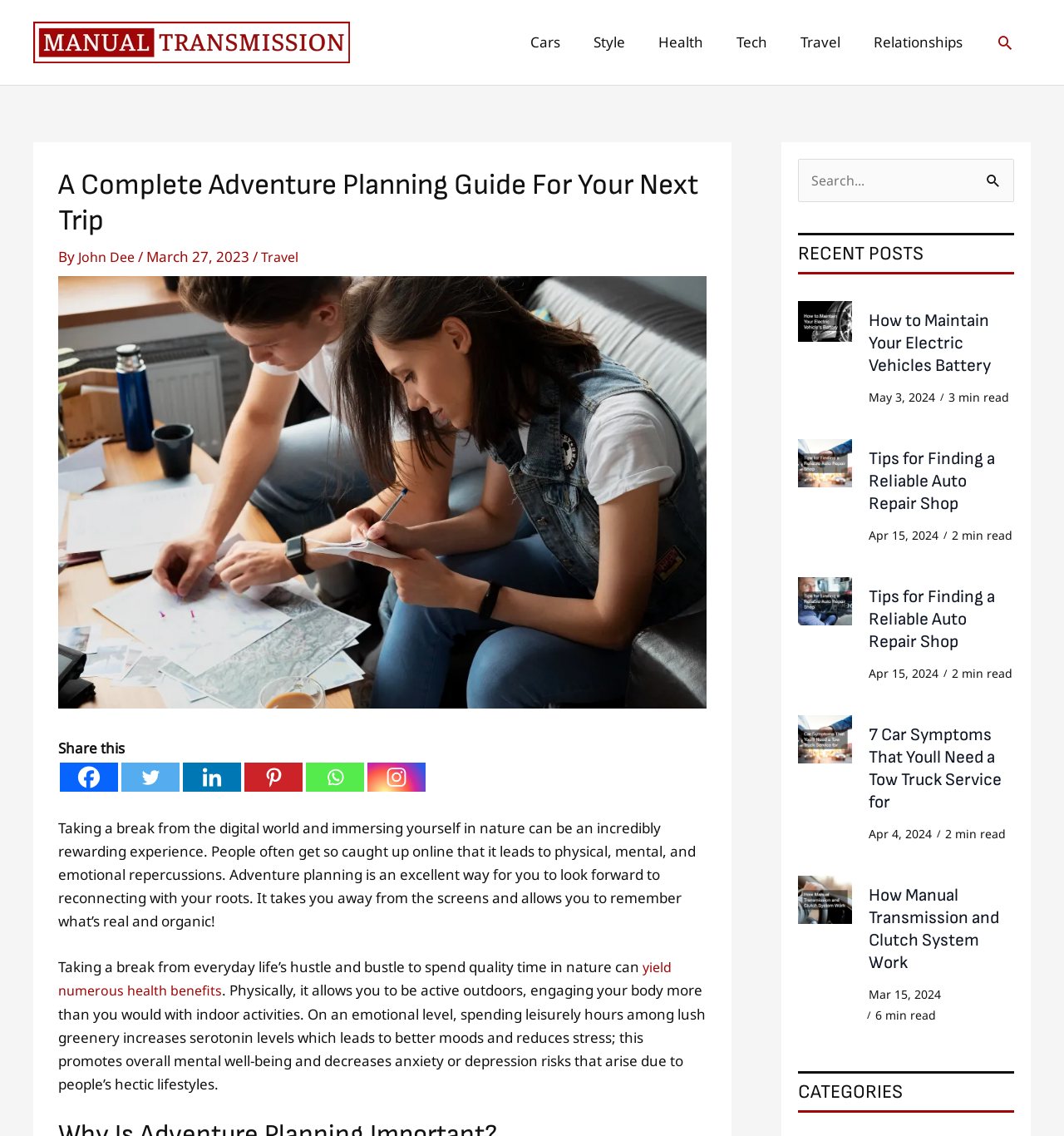Given the element description, predict the bounding box coordinates in the format (top-left x, top-left y, bottom-right x, bottom-right y), using floating point numbers between 0 and 1: Travel

[0.737, 0.012, 0.805, 0.062]